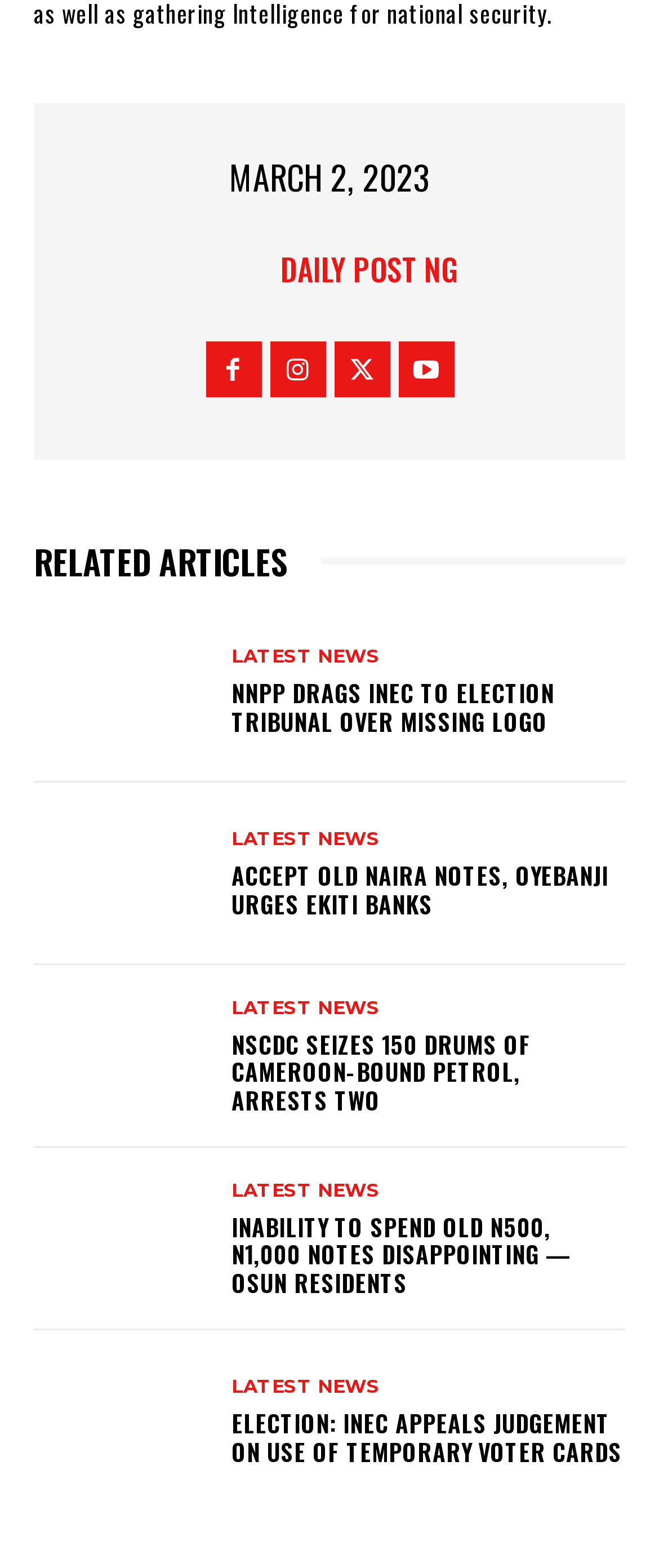Please identify the bounding box coordinates of the element's region that needs to be clicked to fulfill the following instruction: "Read NNPP drags INEC to election tribunal over missing logo". The bounding box coordinates should consist of four float numbers between 0 and 1, i.e., [left, top, right, bottom].

[0.051, 0.396, 0.321, 0.486]